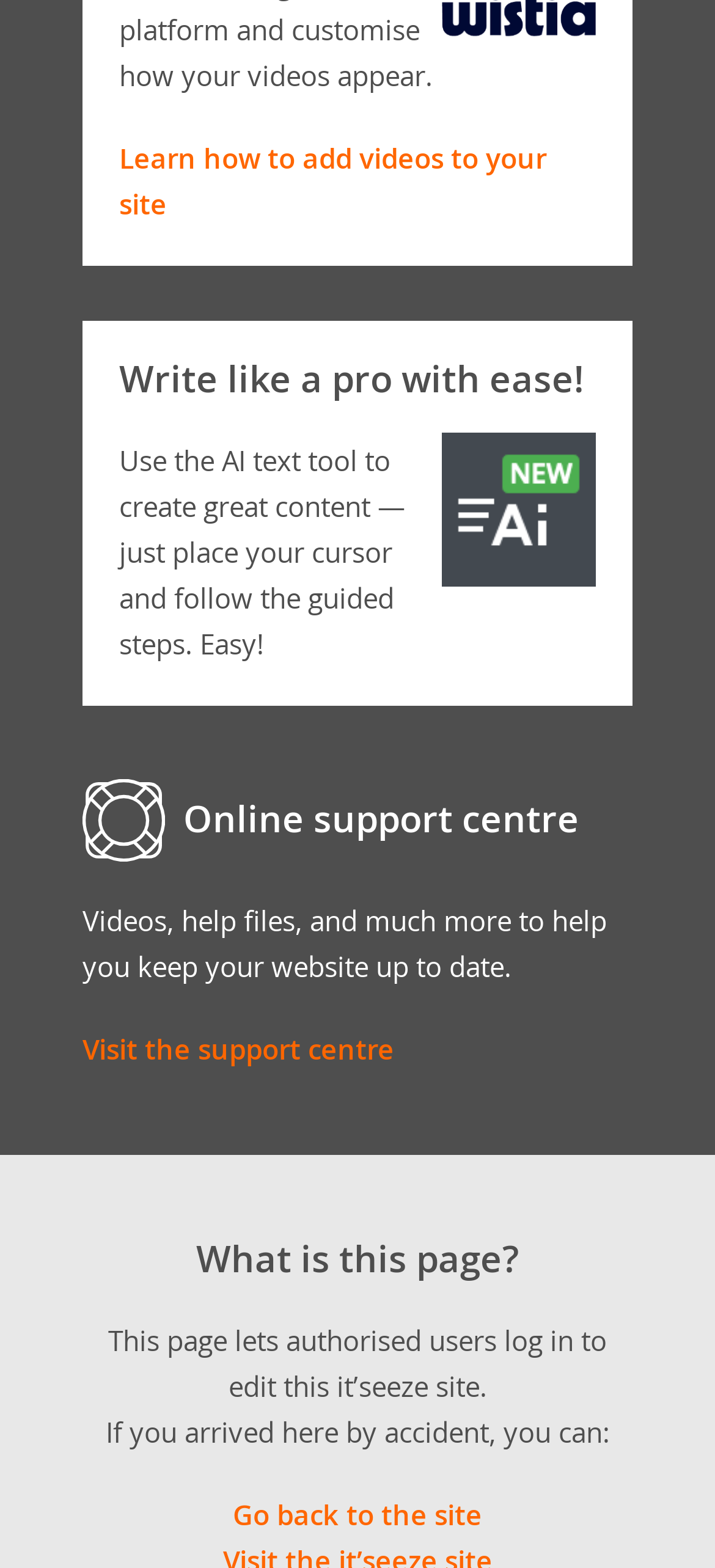Answer with a single word or phrase: 
What is the purpose of this page?

Log in to edit site